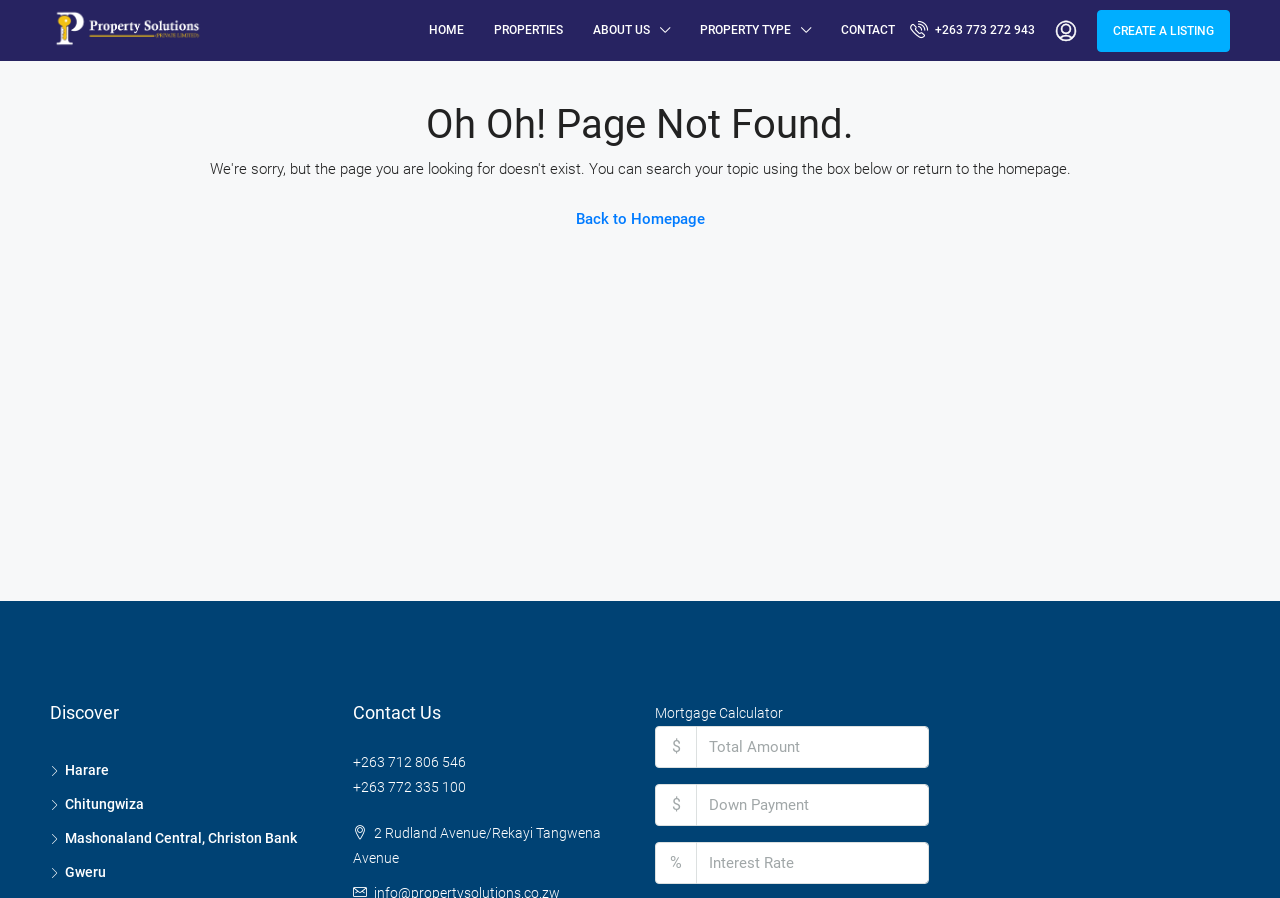Could you locate the bounding box coordinates for the section that should be clicked to accomplish this task: "Enter Total Amount".

[0.544, 0.808, 0.725, 0.855]